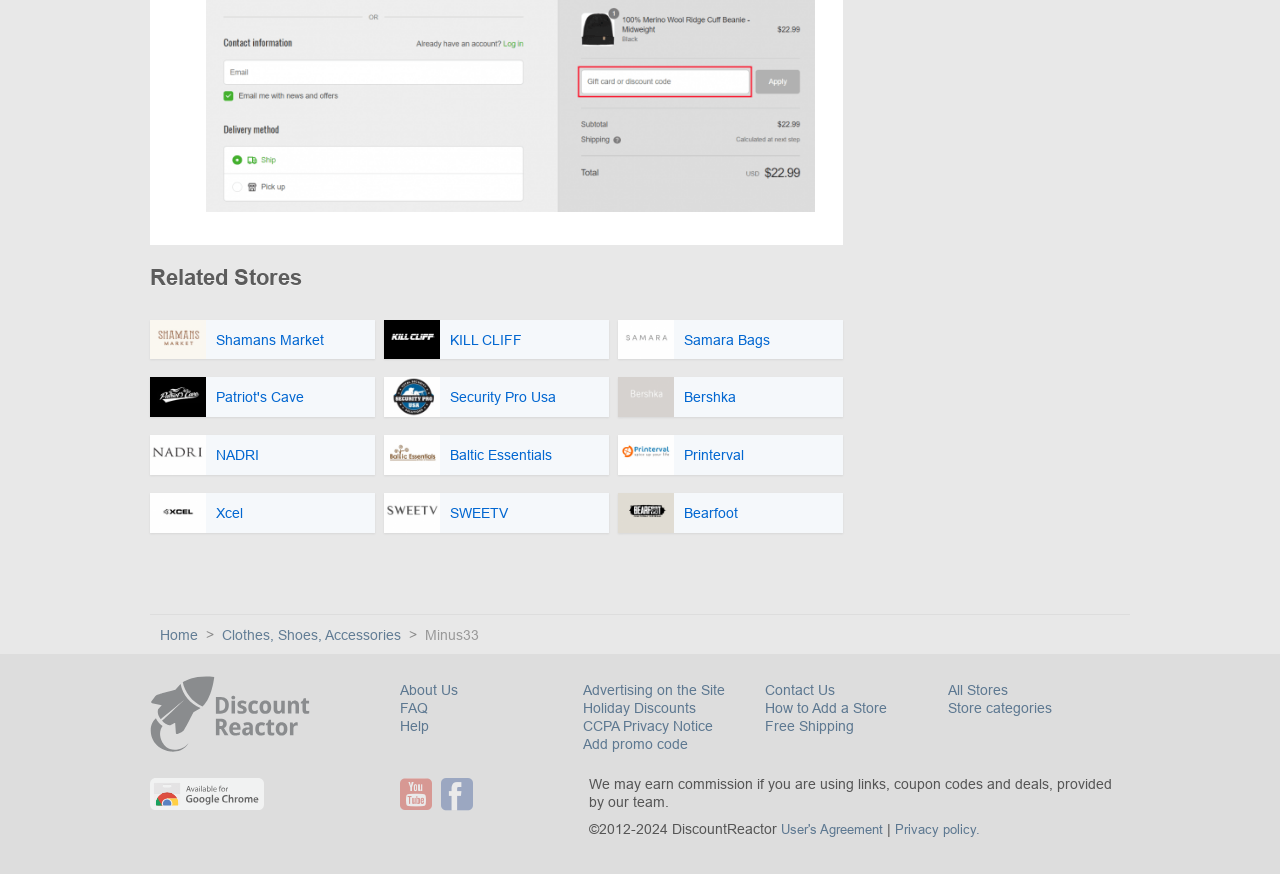Please reply to the following question with a single word or a short phrase:
What is the text above the 'Related Stores' section?

None